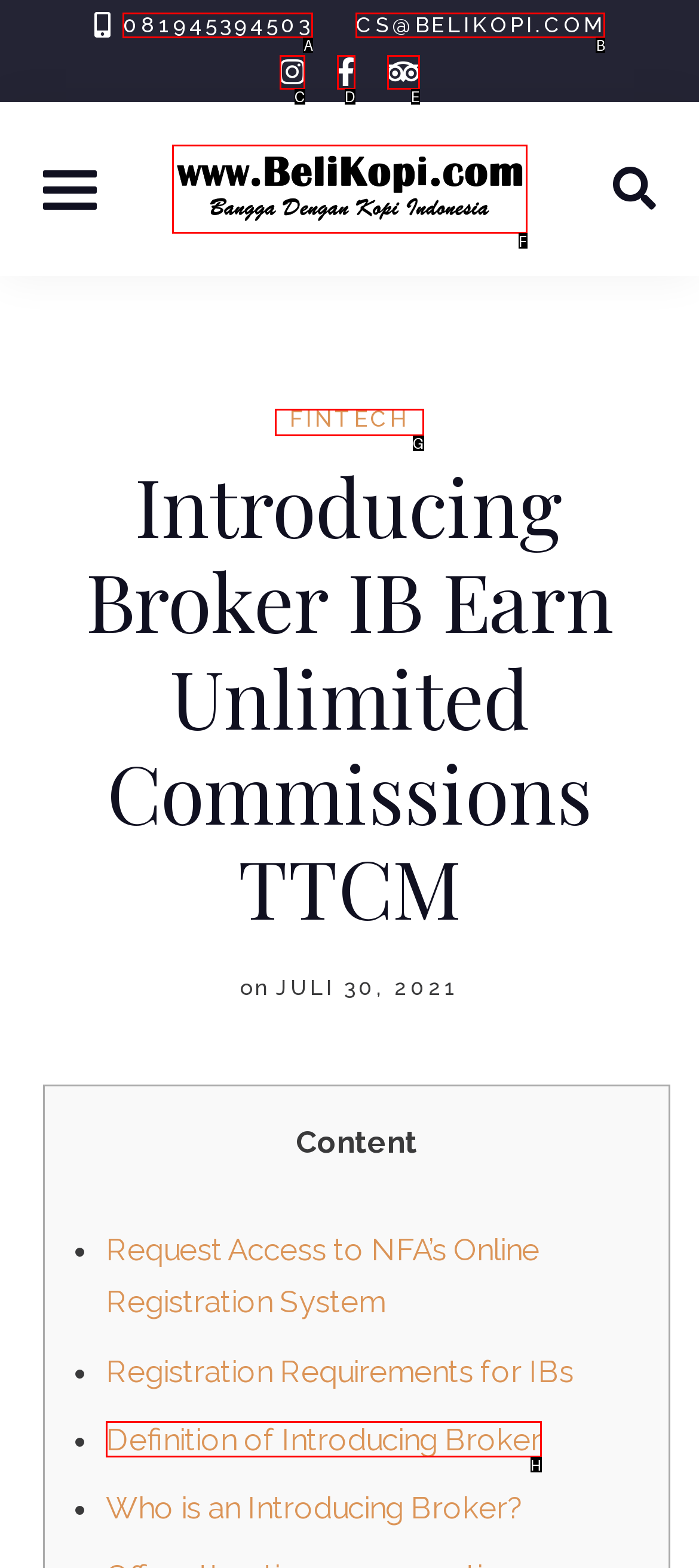Which option should be clicked to execute the following task: Read about FINTECH? Respond with the letter of the selected option.

G